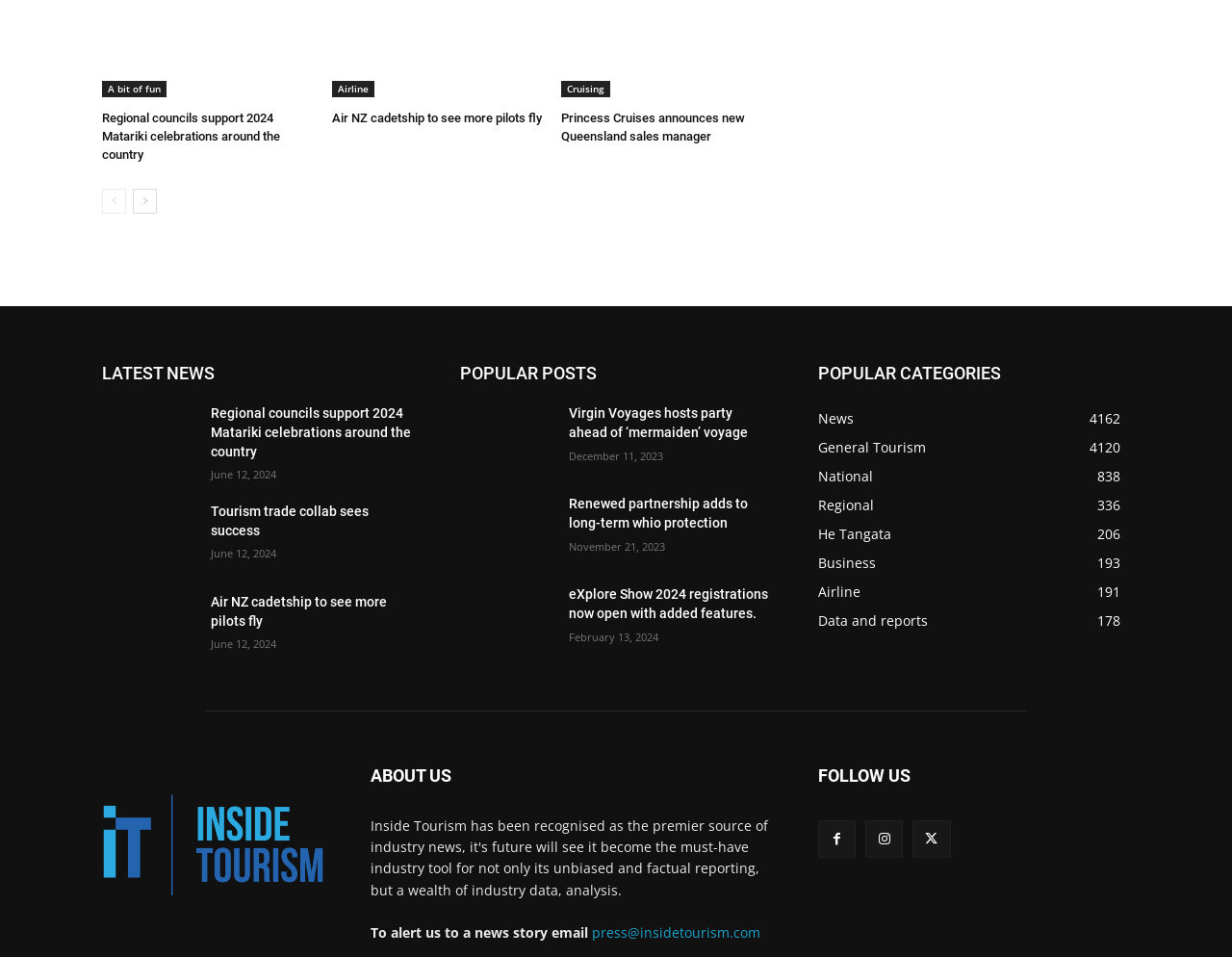Pinpoint the bounding box coordinates of the element you need to click to execute the following instruction: "View 'LATEST NEWS'". The bounding box should be represented by four float numbers between 0 and 1, in the format [left, top, right, bottom].

[0.083, 0.373, 0.336, 0.405]